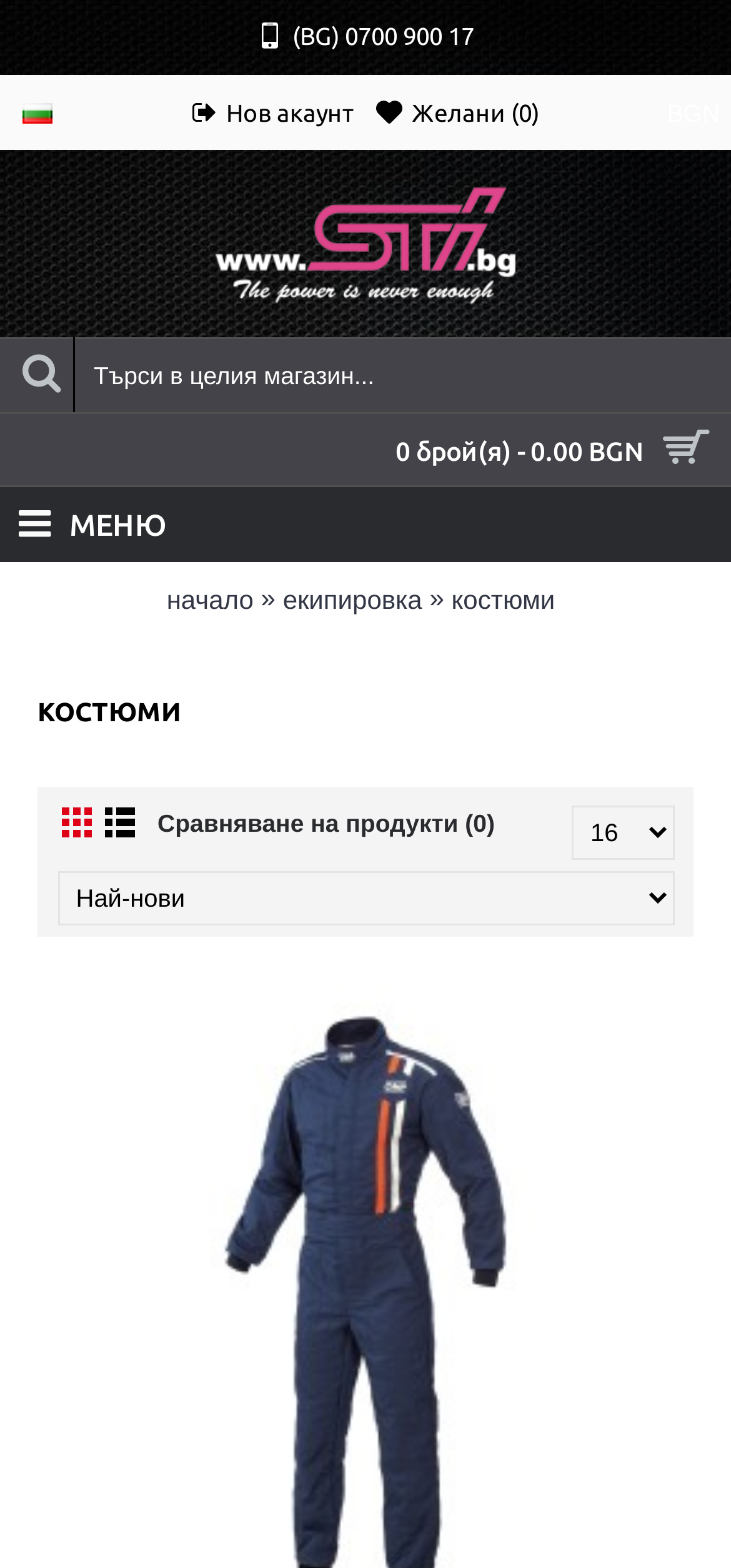What is the name of the website?
Answer the question in as much detail as possible.

I found the answer by looking at the link 'STI.BG' which is located at the top of the page, indicating the name of the website.